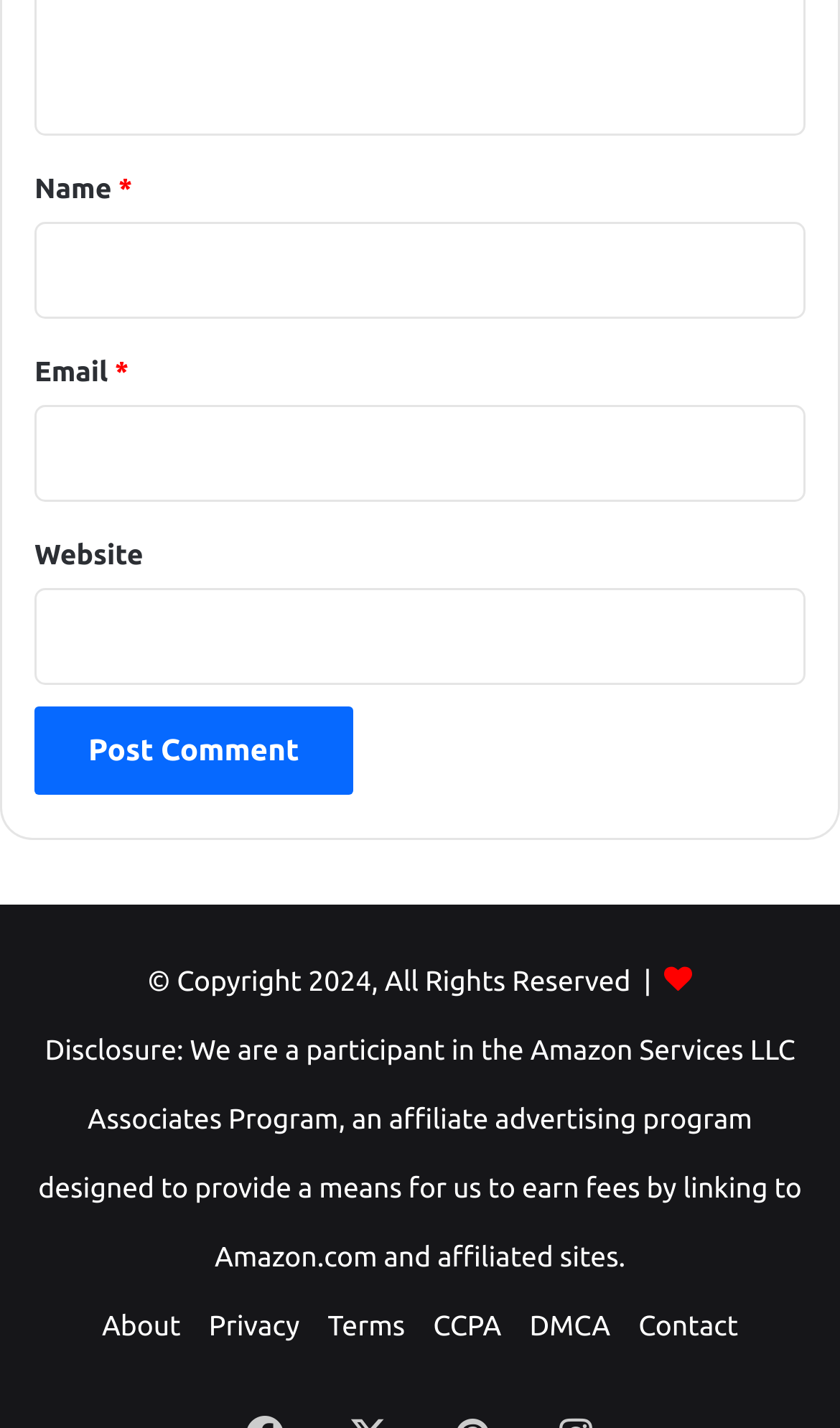How many links are available in the footer?
Provide a short answer using one word or a brief phrase based on the image.

6